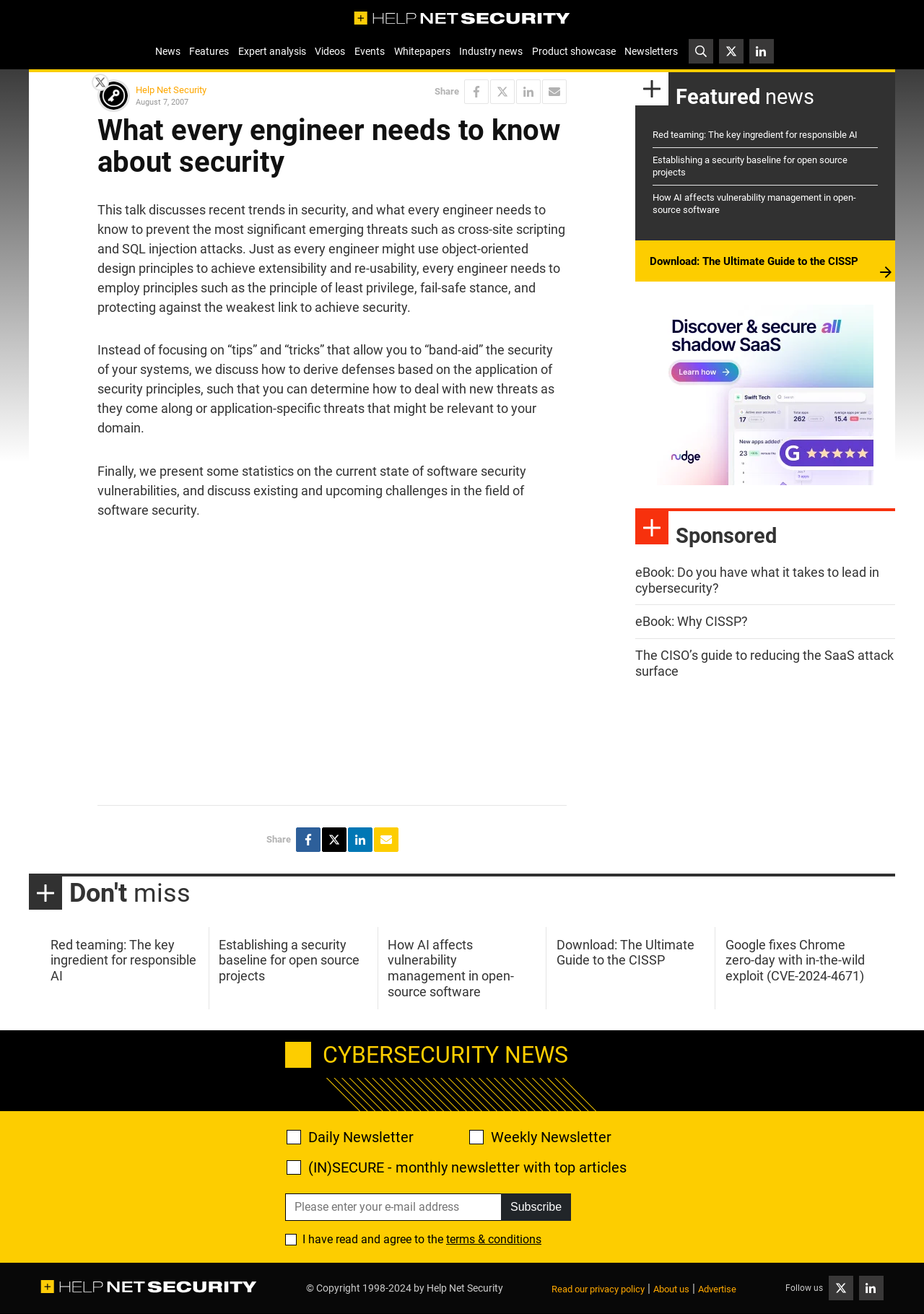Provide the bounding box coordinates of the HTML element described by the text: "parent_node: Follow us". The coordinates should be in the format [left, top, right, bottom] with values between 0 and 1.

[0.93, 0.971, 0.956, 0.99]